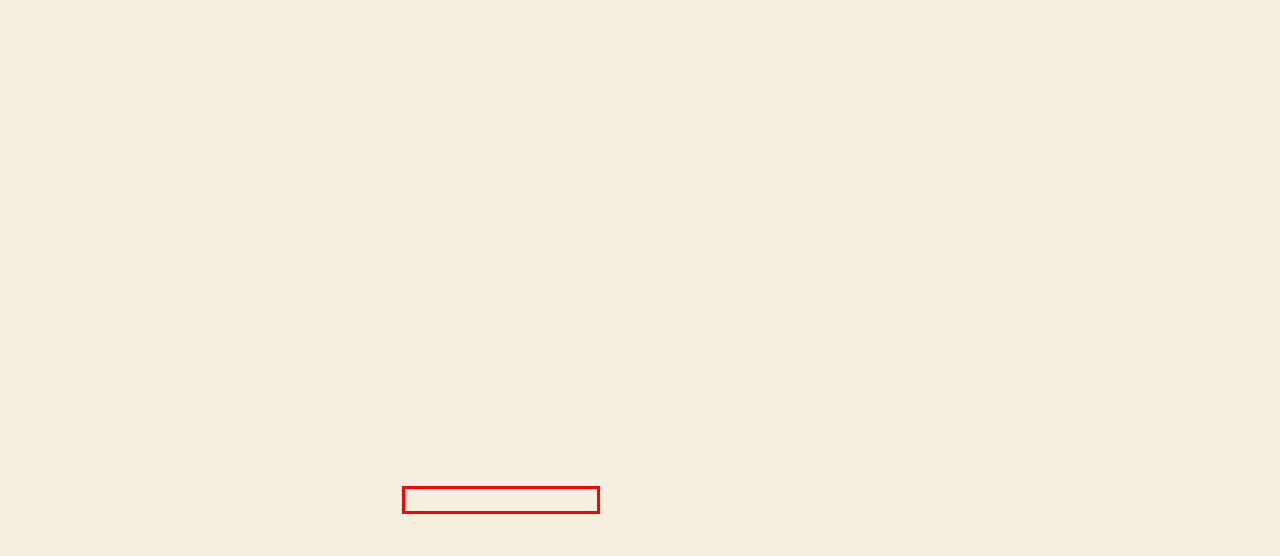You have a screenshot of a webpage with a red bounding box around an element. Select the webpage description that best matches the new webpage after clicking the element within the red bounding box. Here are the descriptions:
A. Real-Estate – Cover Her Face
B. EVA Markets - Your Ultimate Destination for Effortless Success.
C. Service – Cover Her Face
D. Review – Cover Her Face
E. Blog Tool, Publishing Platform, and CMS – WordPress.org
F. Transparency Matters: A Critical Evaluation of IronFX’s Practices – Cover Her Face
G. Cover Her Face – Life is what happens when you’re busy making other plans.
H. Behind Closed Doors: Candid Ironfx reviews – Cover Her Face

E